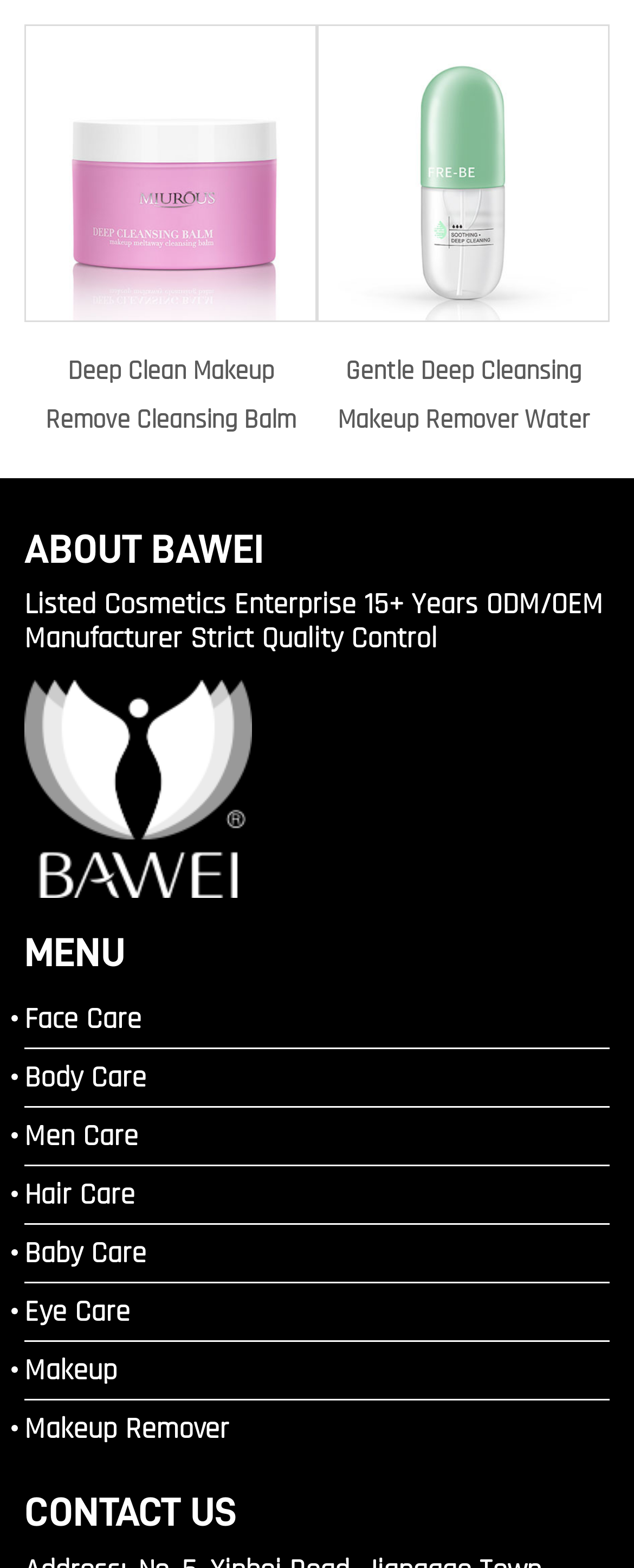What is the company profile mentioned on the webpage?
Use the screenshot to answer the question with a single word or phrase.

Listed Cosmetics Enterprise